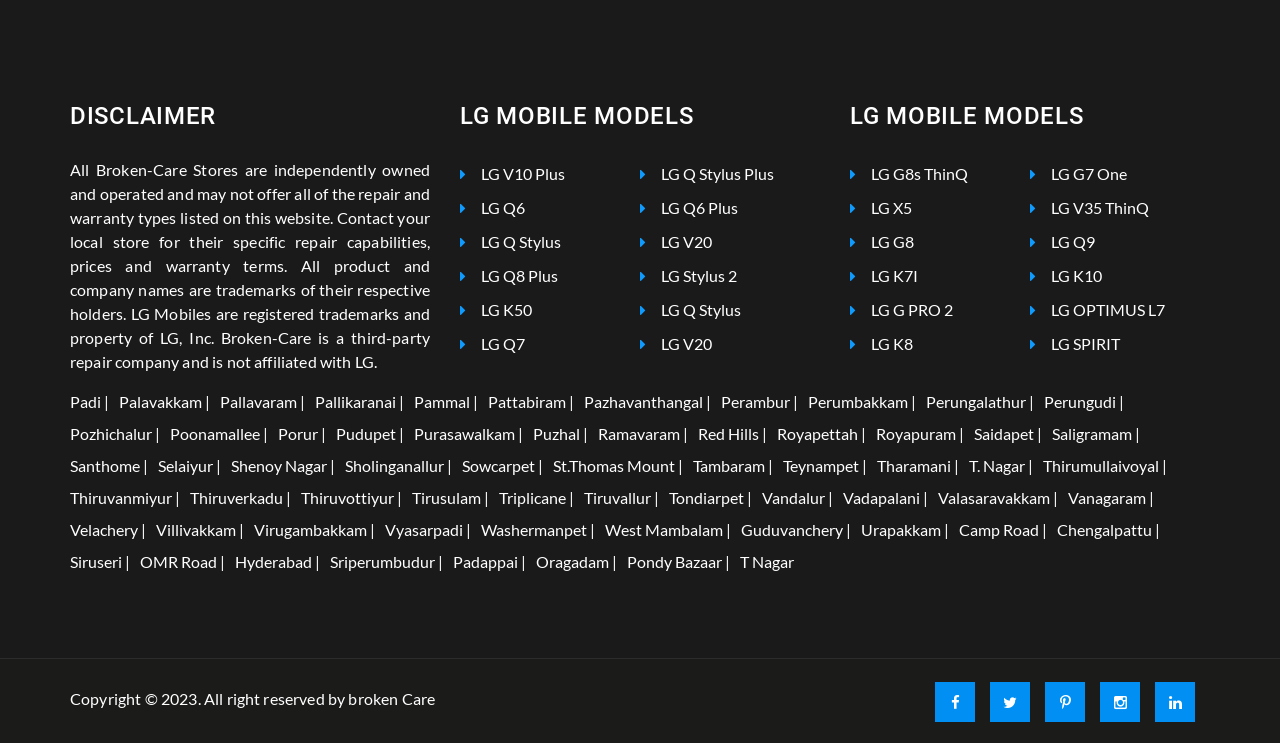Identify the bounding box coordinates of the region that needs to be clicked to carry out this instruction: "Select Padi". Provide these coordinates as four float numbers ranging from 0 to 1, i.e., [left, top, right, bottom].

[0.055, 0.52, 0.093, 0.563]